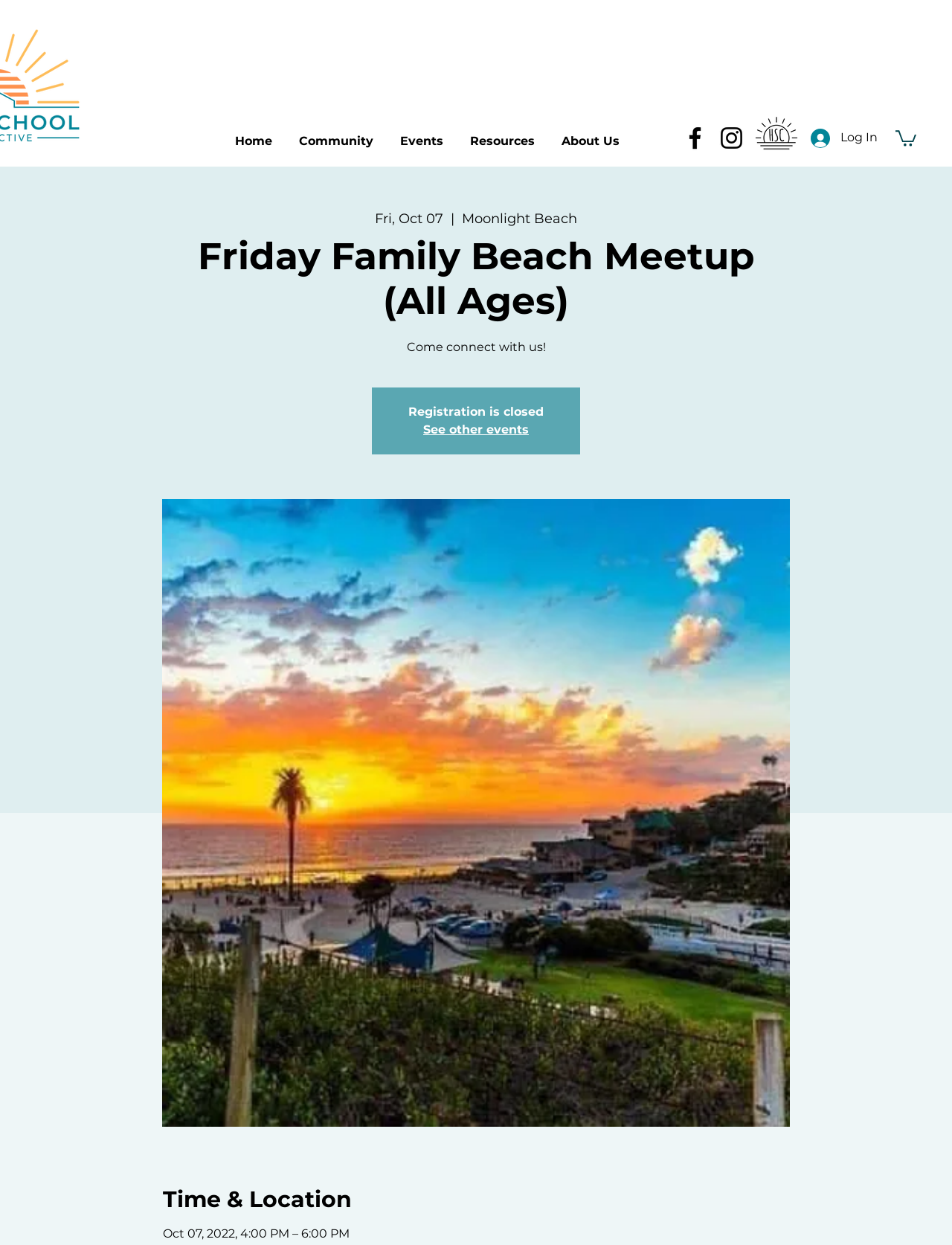What is the status of registration for the event?
Refer to the screenshot and answer in one word or phrase.

Closed